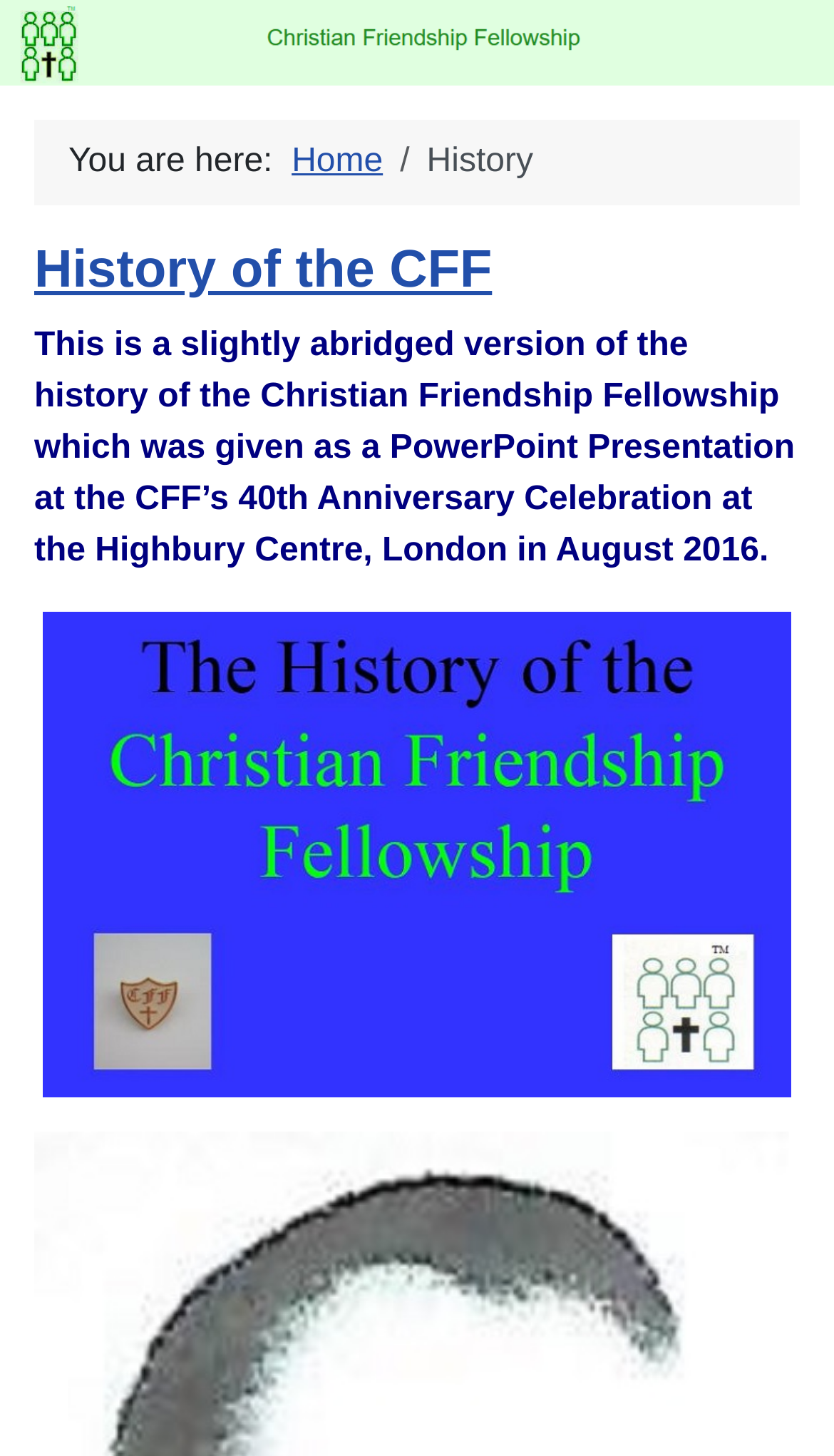Respond to the following question with a brief word or phrase:
What is the current page about?

History of CFF